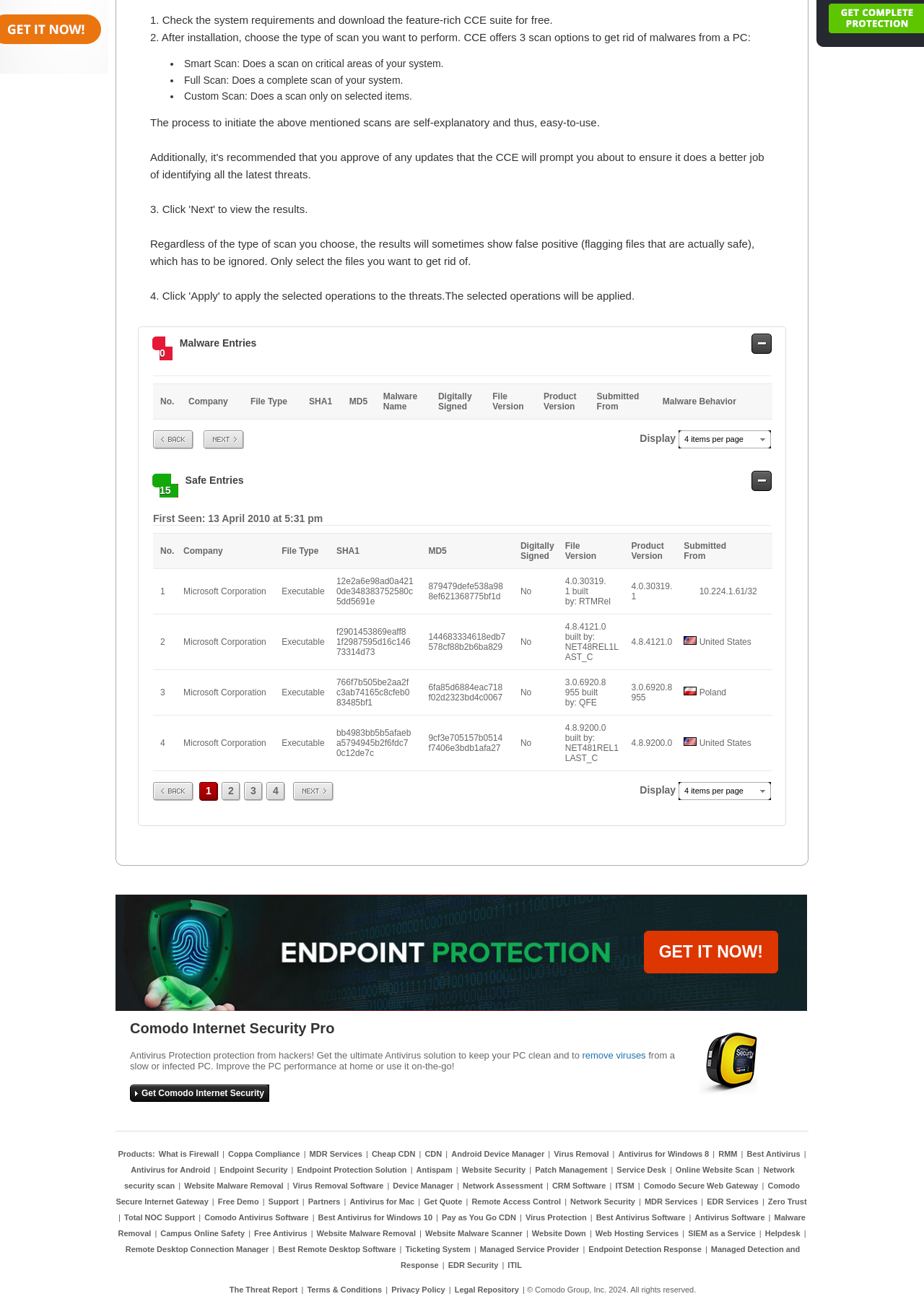Using the description "alt="The Mega Dot"", locate and provide the bounding box of the UI element.

None